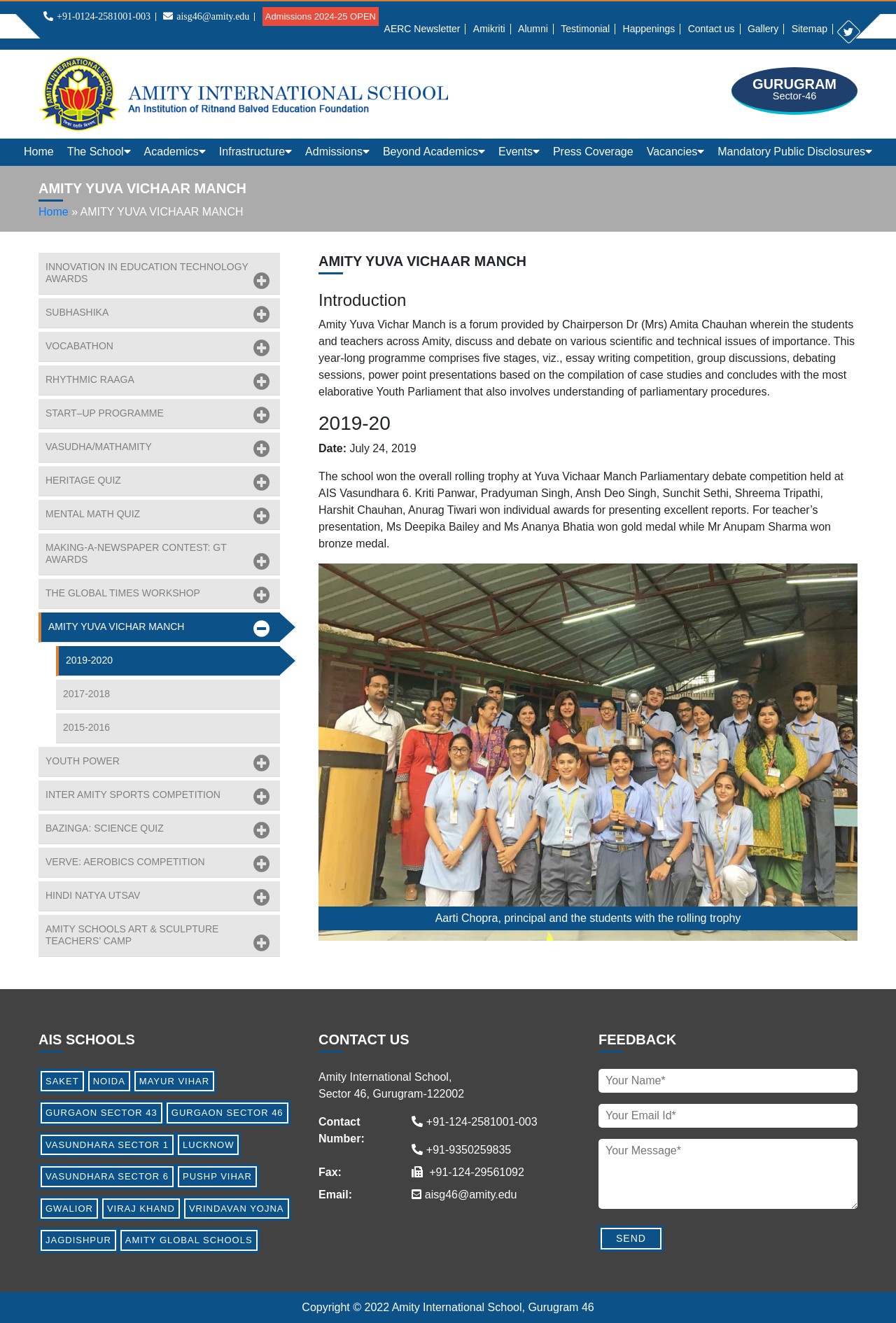Using a single word or phrase, answer the following question: 
How many links are there in the main menu?

8